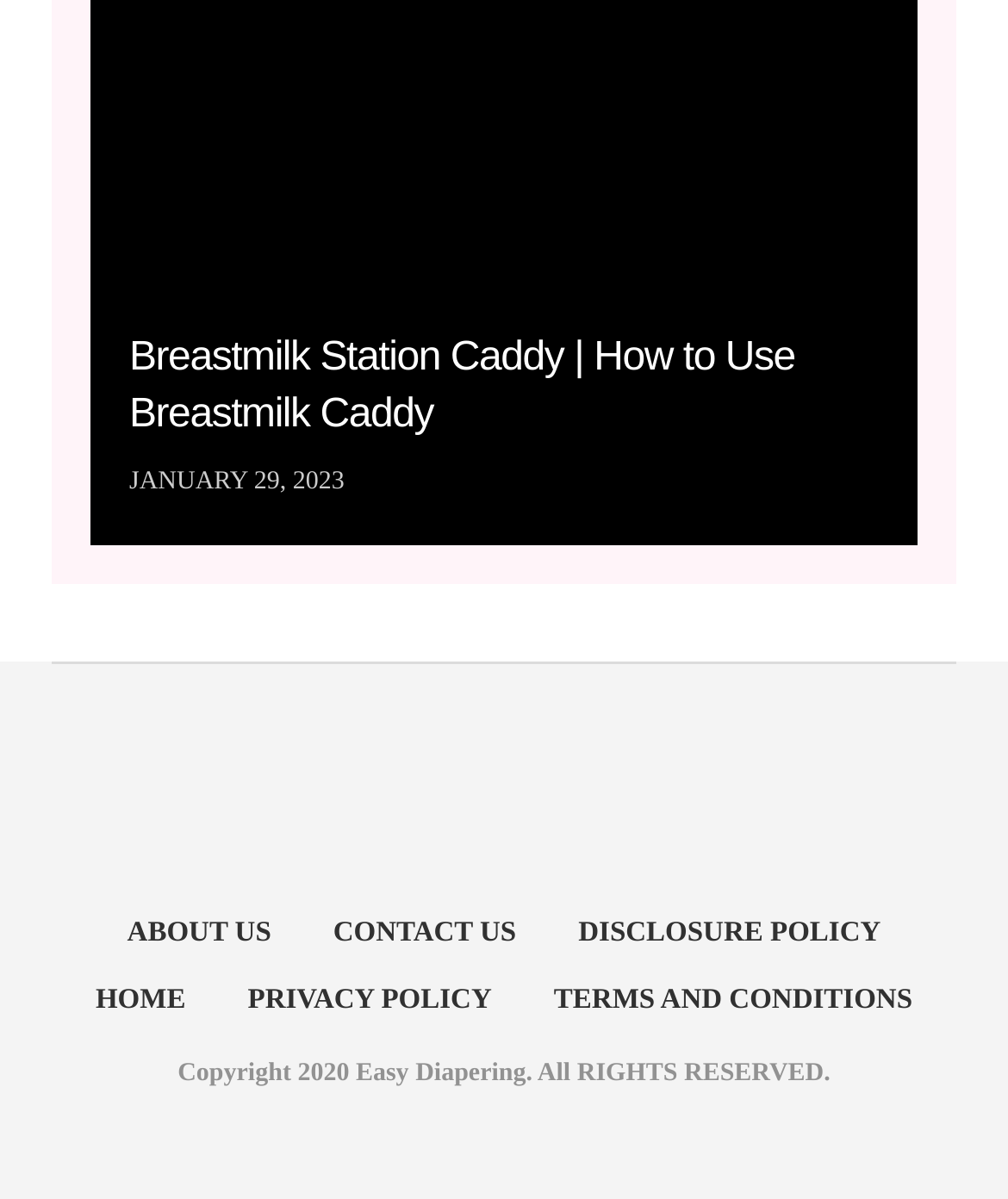What is the title of the webpage?
Using the image, provide a detailed and thorough answer to the question.

I found the title of the webpage by looking at the header section, where I found a heading element with the title 'Breastmilk Station Caddy | How to Use Breastmilk Caddy'.